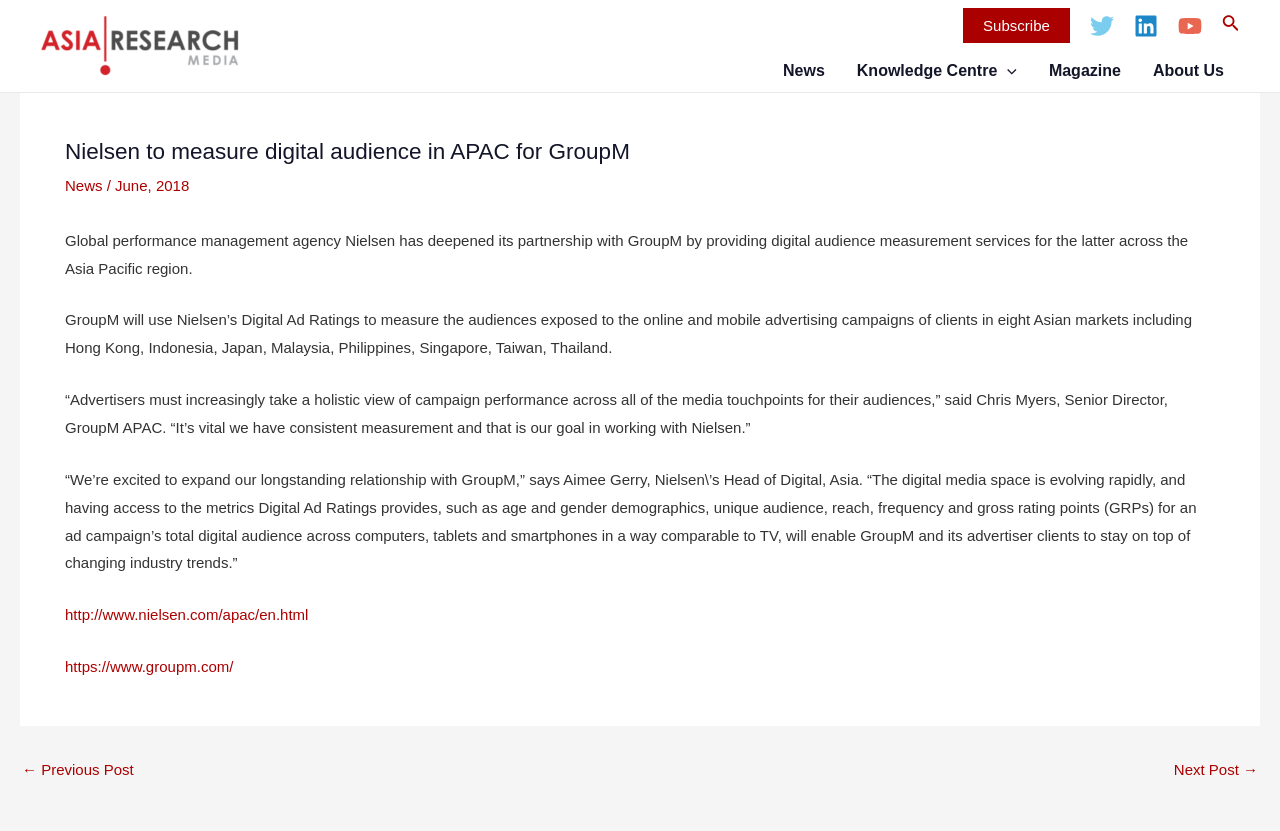Find the bounding box coordinates of the element to click in order to complete the given instruction: "Visit the Asia Research Media homepage."

[0.031, 0.043, 0.188, 0.064]